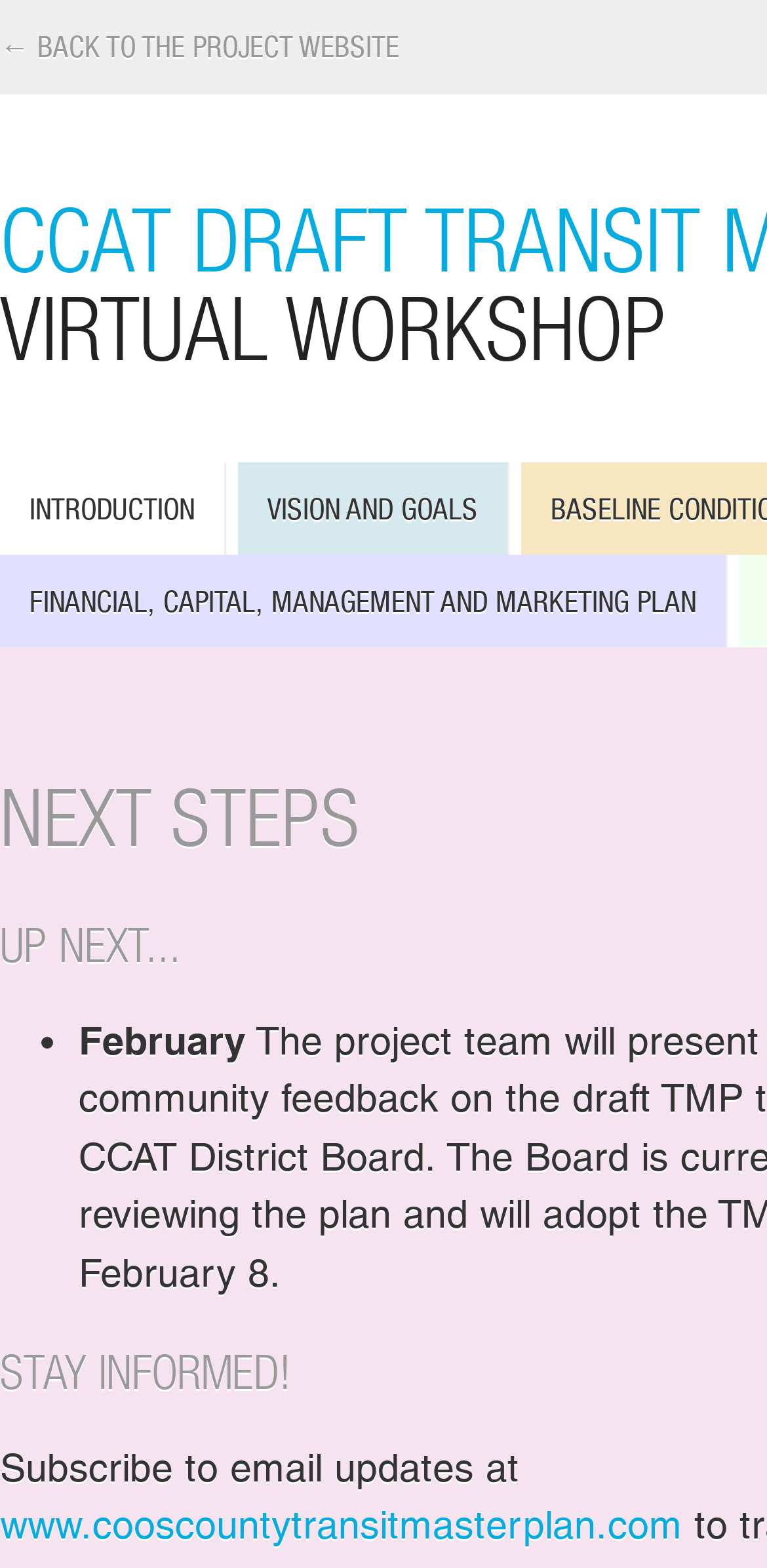What is the month mentioned on the webpage?
Provide an in-depth and detailed explanation in response to the question.

I searched for any date-related information on the webpage and found the text 'February' next to a bullet point, indicating that it is a month mentioned on the webpage.